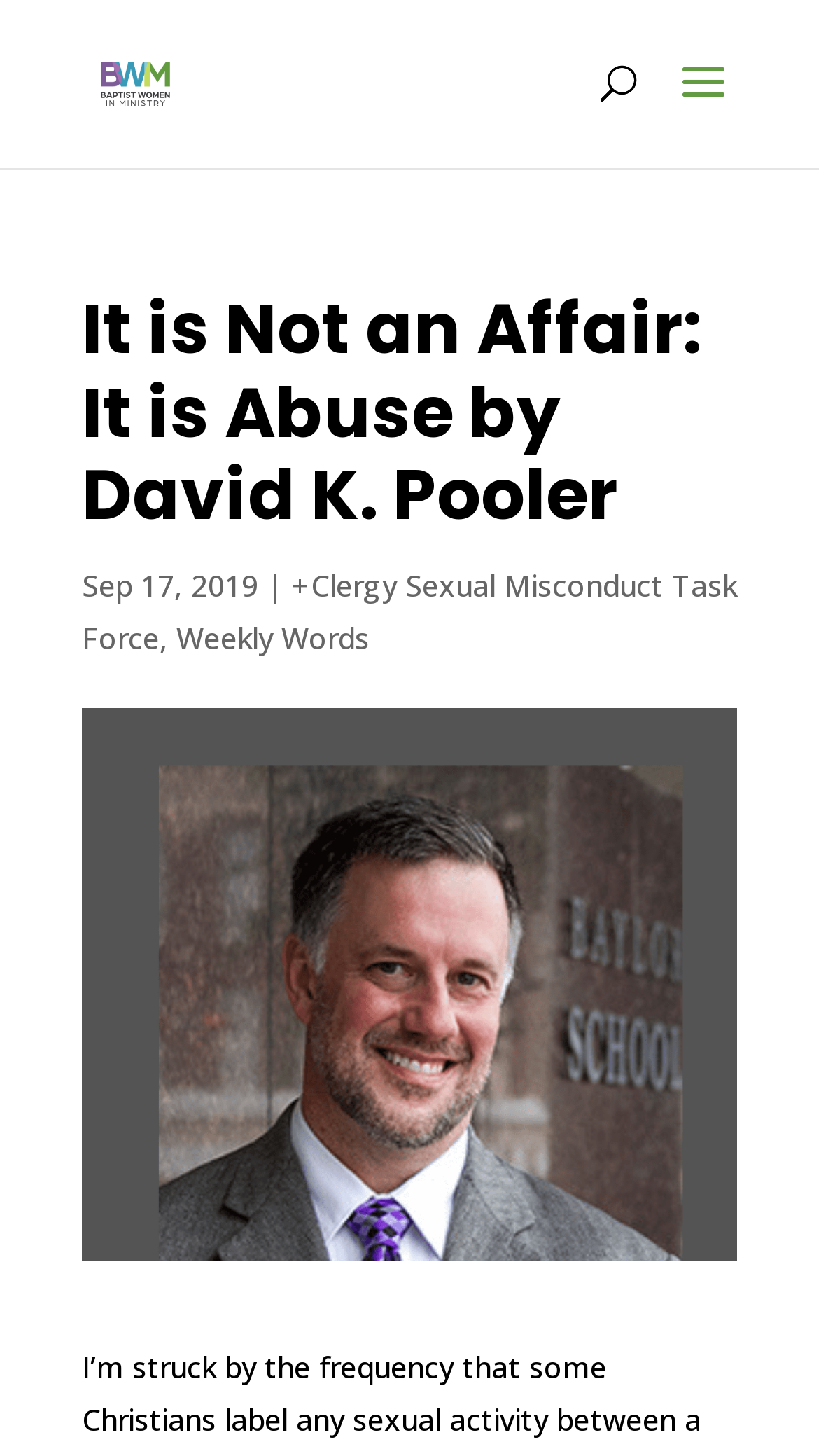Can you find and provide the main heading text of this webpage?

It is Not an Affair: It is Abuse by David K. Pooler